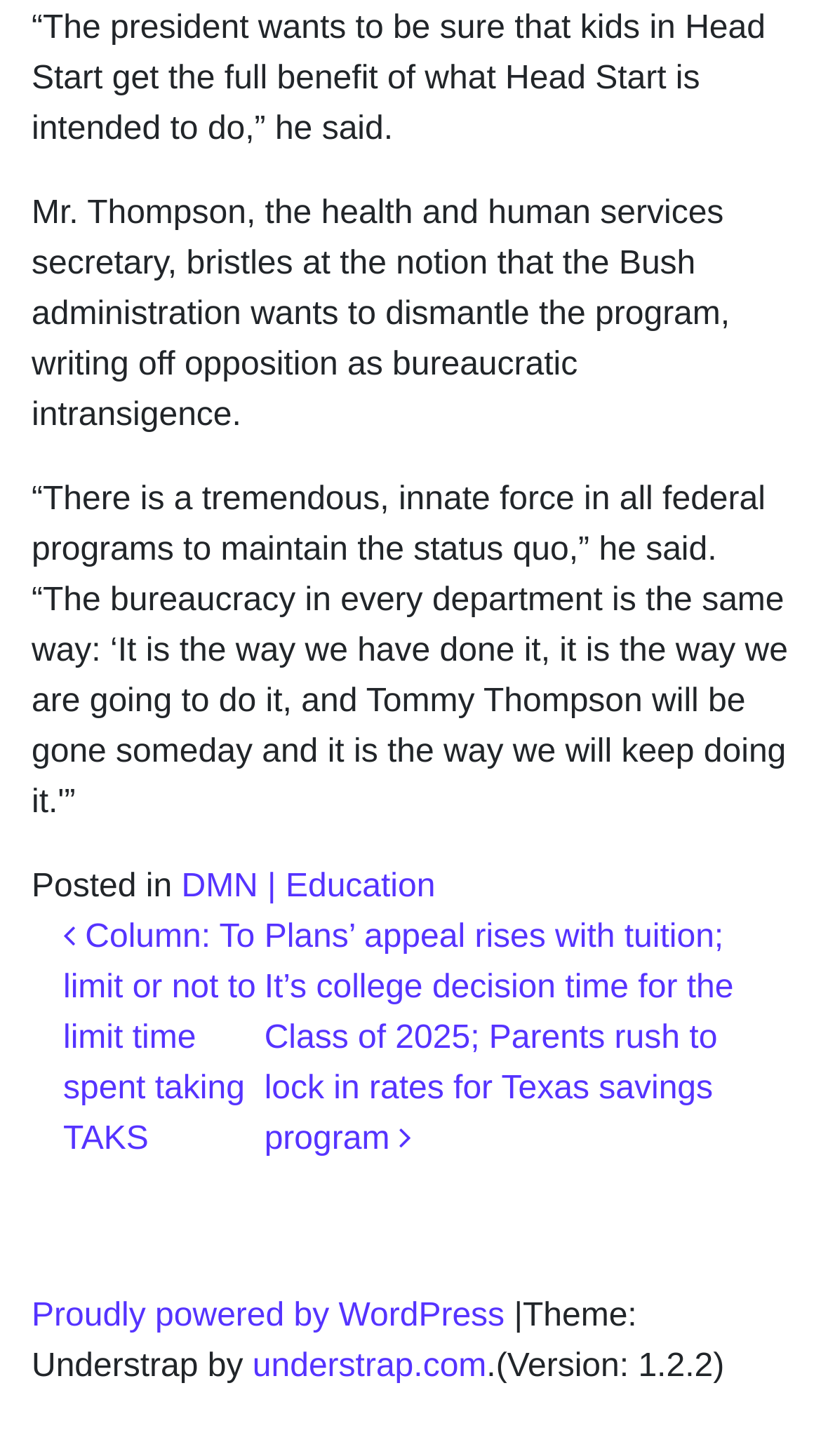Provide a short, one-word or phrase answer to the question below:
What is the version of the Understrap theme used by the website?

1.2.2